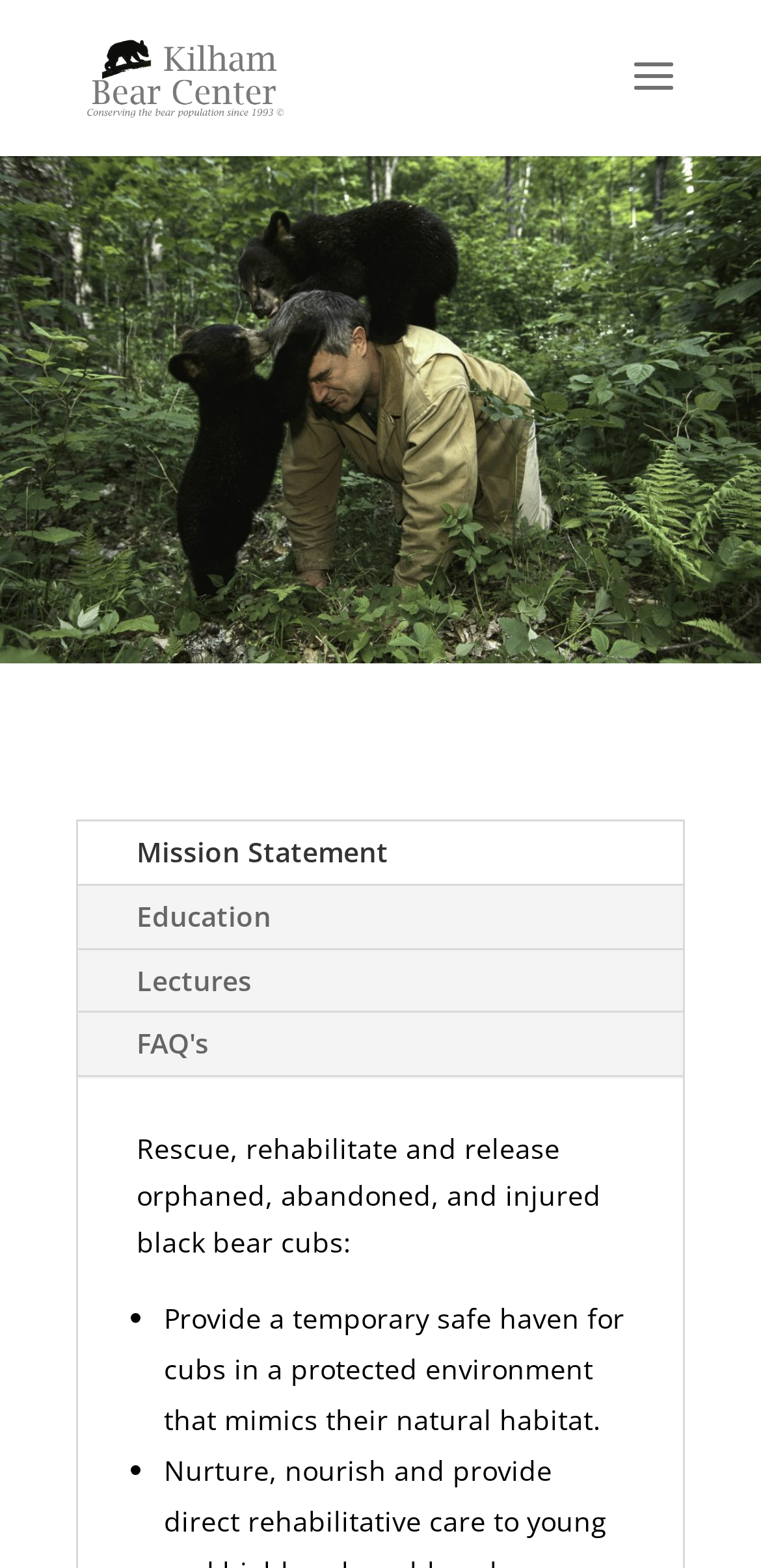What is provided for the cubs in the Kilham Bear Center?
Please answer the question with a single word or phrase, referencing the image.

Temporary safe haven